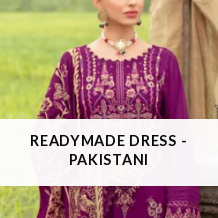Generate a detailed caption for the image.

This image showcases an elegant Pakistani ready-made dress, beautifully adorned with intricate embroidery and detailing. The vibrant purple fabric is complemented by traditional patterns, reflecting the rich cultural heritage of Pakistani attire. A model elegantly displays the dress, which features delicate embellishments and a stylish cut. The background consists of lush greenery, enhancing the dress's beauty and highlighting its suitability for festive occasions or traditional gatherings. Overall, this piece captures the essence of Pakistani fashion, making it an attractive option for women seeking stylish and culturally rich clothing.